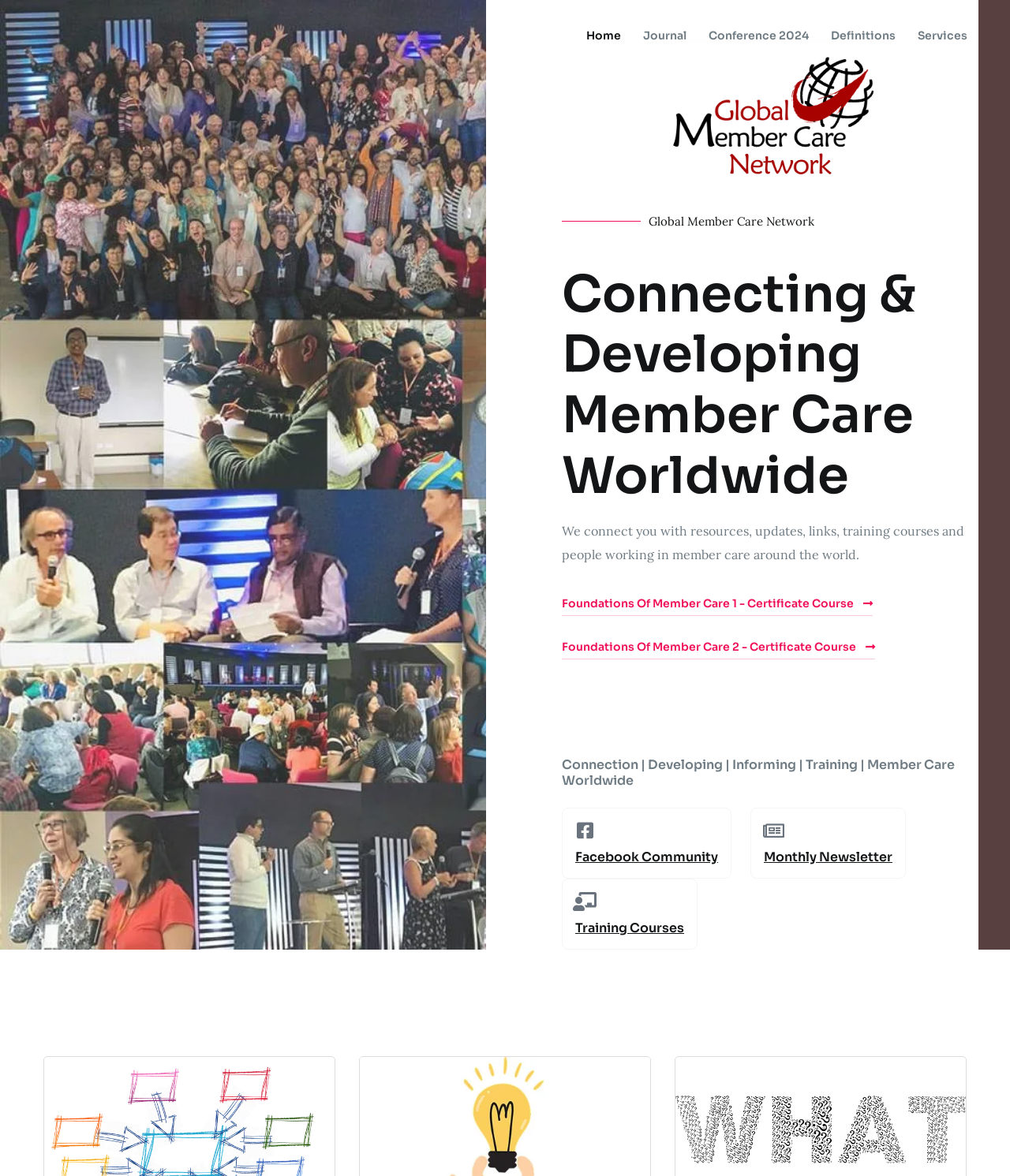Find the bounding box coordinates of the clickable element required to execute the following instruction: "Click on Home". Provide the coordinates as four float numbers between 0 and 1, i.e., [left, top, right, bottom].

[0.57, 0.007, 0.626, 0.054]